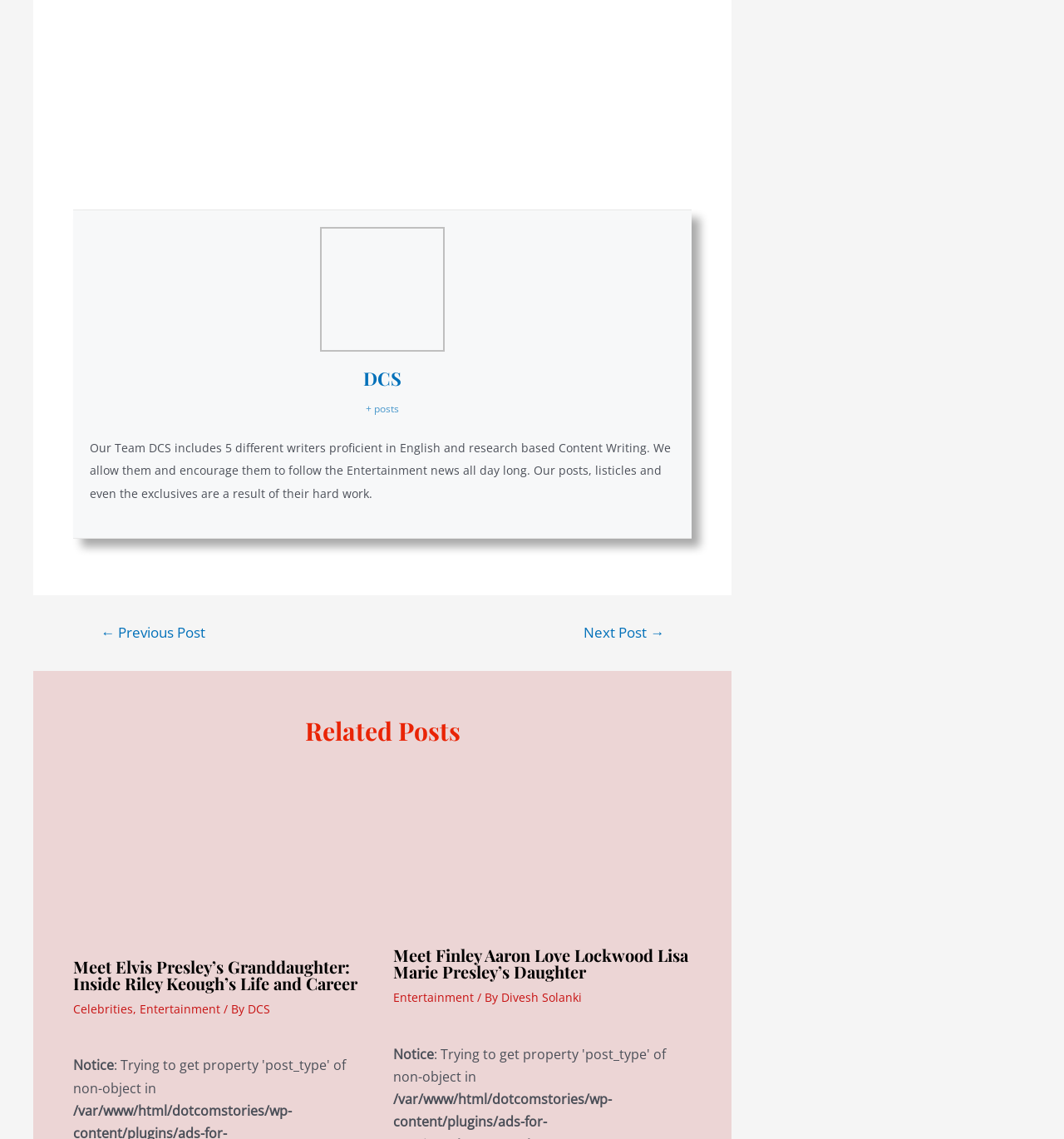What is the name of Lisa Marie Presley's daughter?
Respond with a short answer, either a single word or a phrase, based on the image.

Finley Aaron Love Lockwood